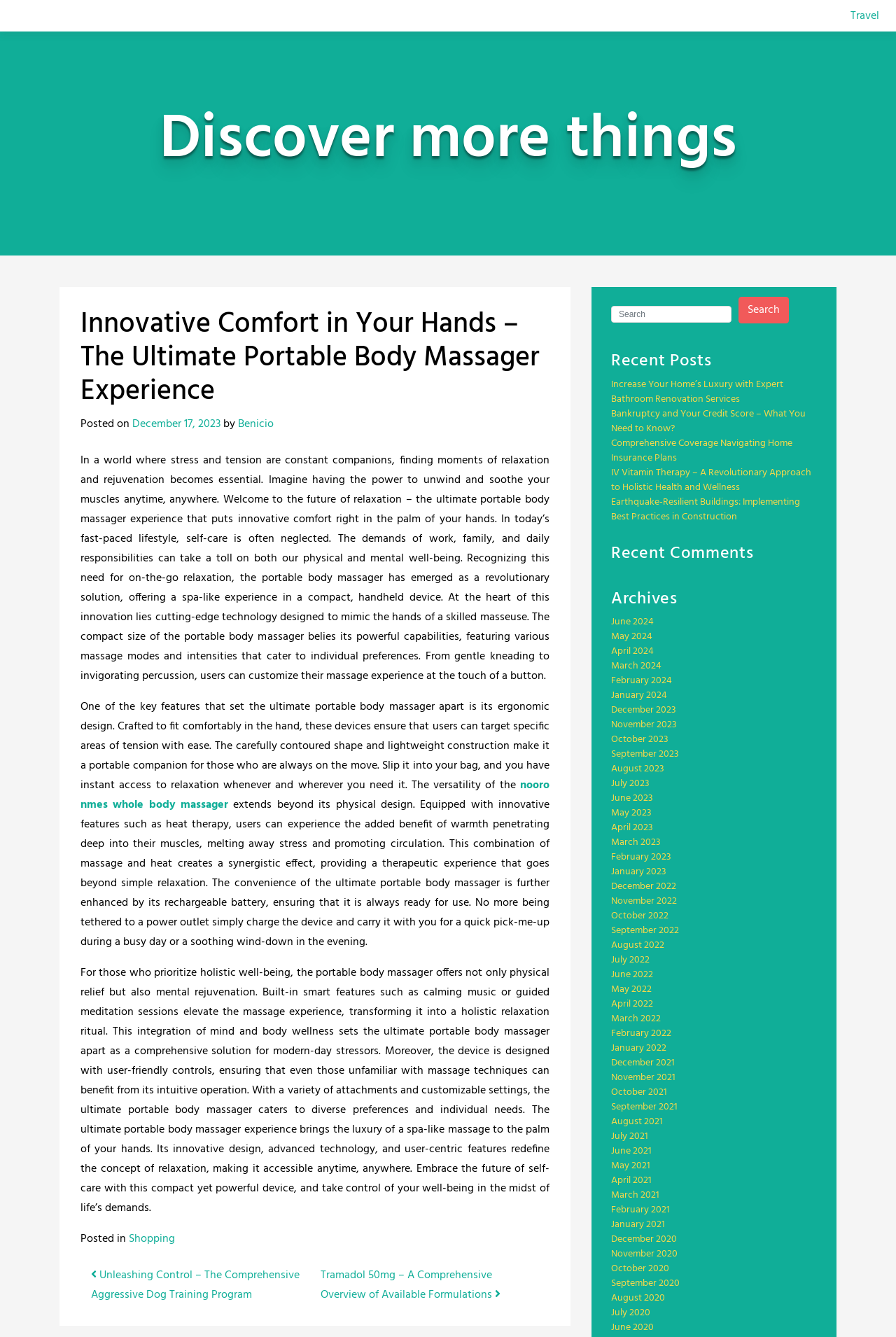What is the purpose of the portable body massager?
Please provide a detailed answer to the question.

Based on the article, the portable body massager is designed to provide relaxation and rejuvenation, offering a spa-like experience in a compact, handheld device. It is intended to help individuals unwind and soothe their muscles anytime, anywhere.